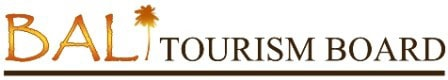What is the shape featured alongside the 'BALI' lettering?
Please provide a comprehensive answer based on the details in the screenshot.

The logo of the Bali Tourism Board not only features the words 'BALI' in bold, stylized lettering but also includes a graceful palm tree silhouette, which complements the vibrant orange color and adds to the overall aesthetic of the design.